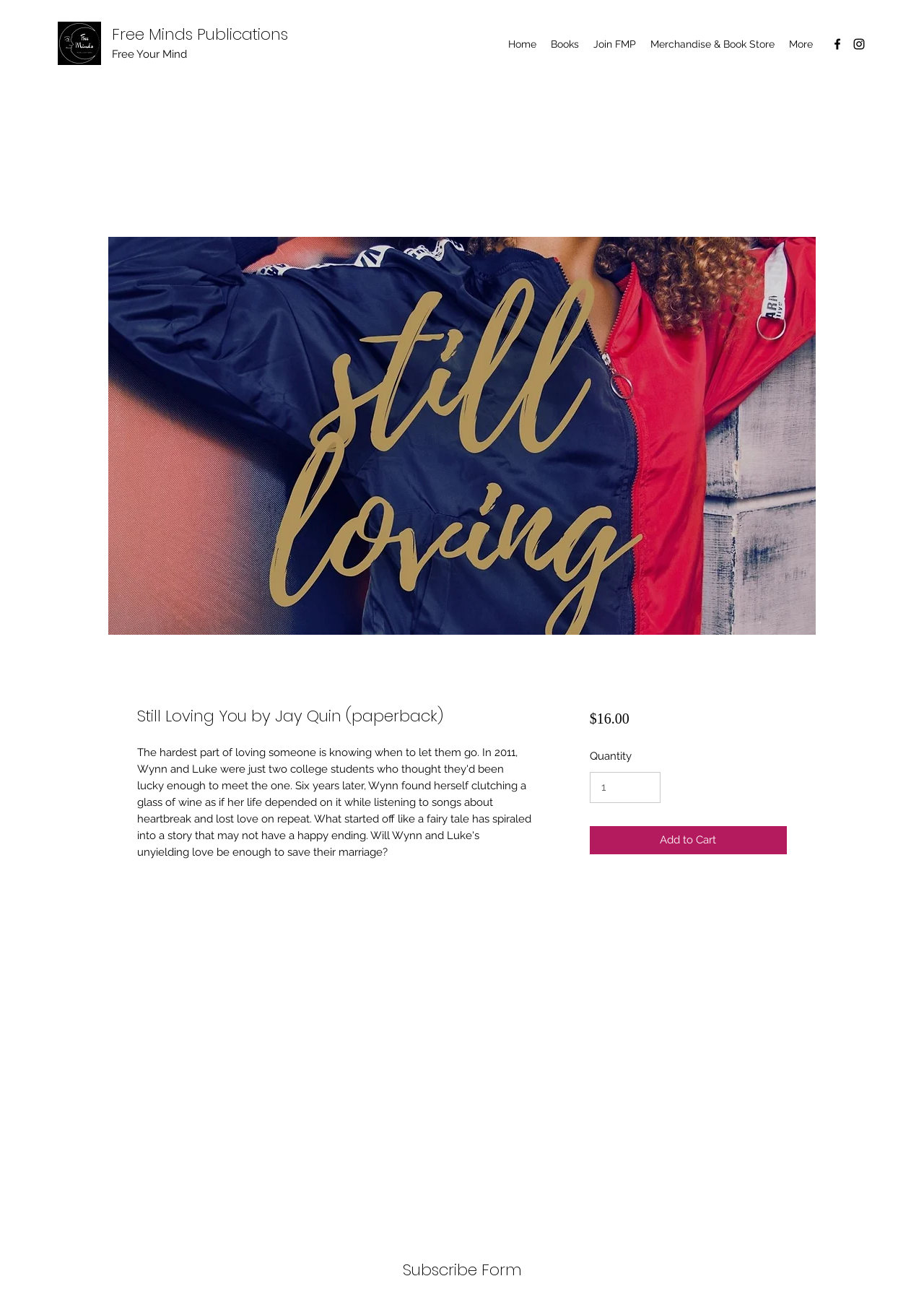What is the name of the book on this page?
Ensure your answer is thorough and detailed.

I found the answer by looking at the header section of the webpage, where it says 'Still Loving You by Jay Quin (paperback)'. This is likely the title of the book being featured on this page.